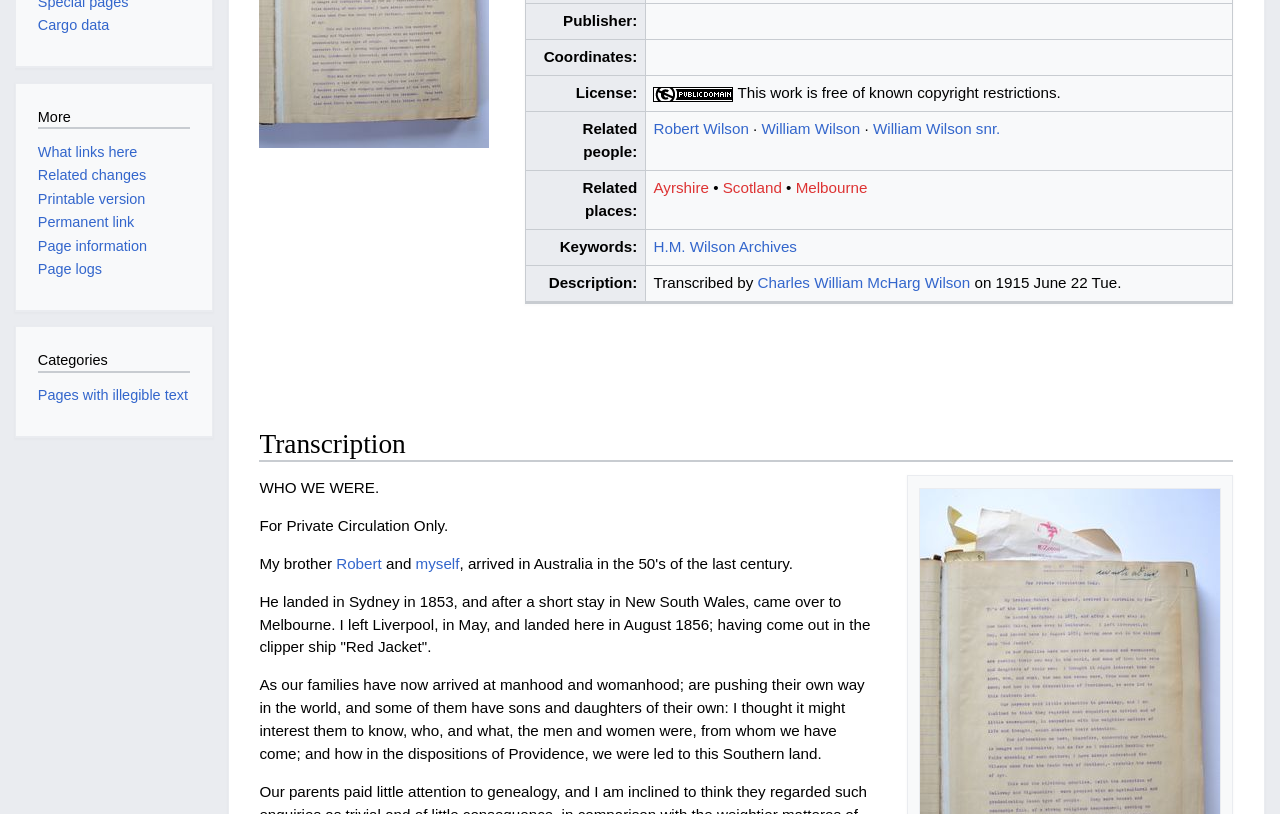Please determine the bounding box coordinates, formatted as (top-left x, top-left y, bottom-right x, bottom-right y), with all values as floating point numbers between 0 and 1. Identify the bounding box of the region described as: Melbourne

[0.622, 0.22, 0.678, 0.241]